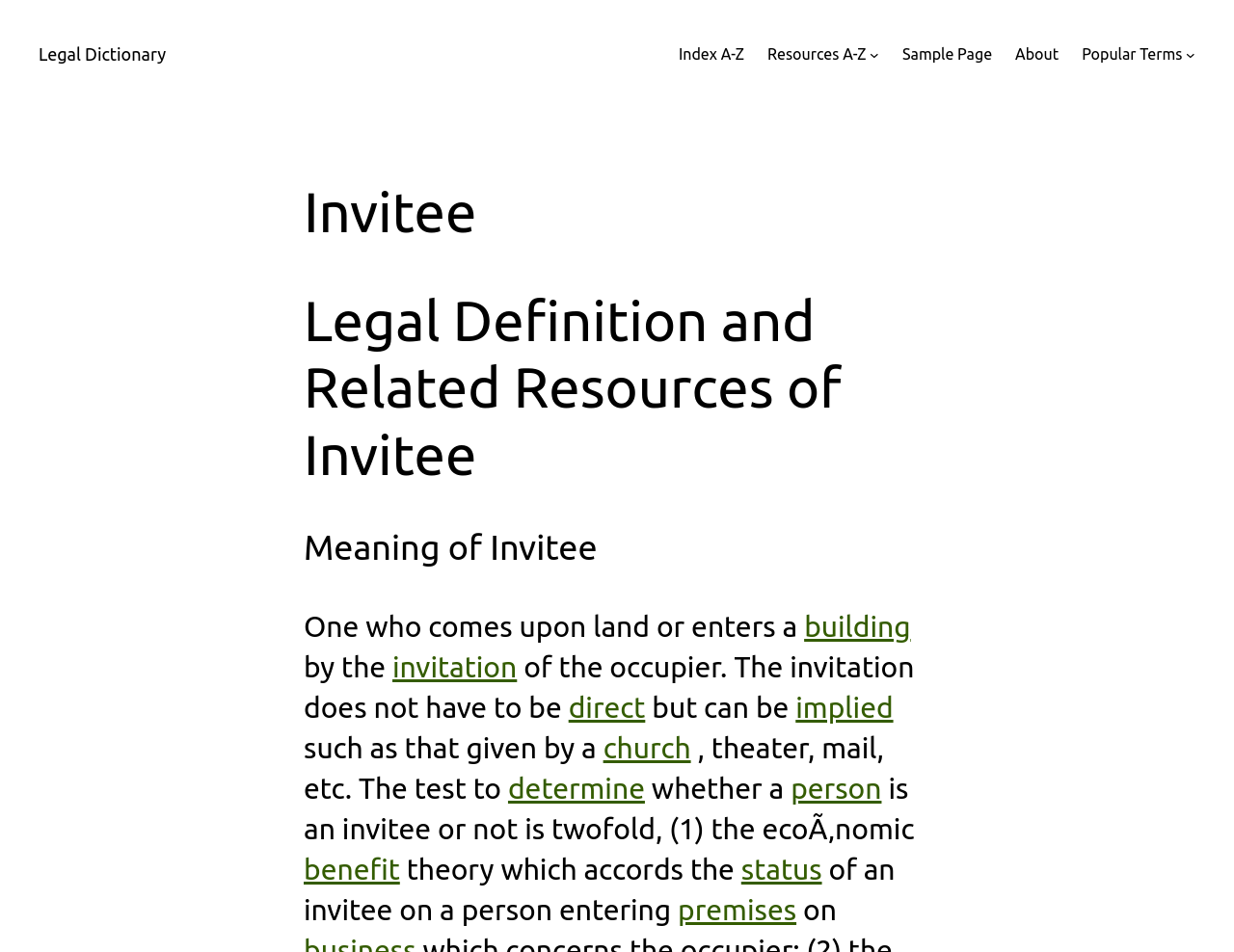Bounding box coordinates should be in the format (top-left x, top-left y, bottom-right x, bottom-right y) and all values should be floating point numbers between 0 and 1. Determine the bounding box coordinate for the UI element described as: Previous Post

None